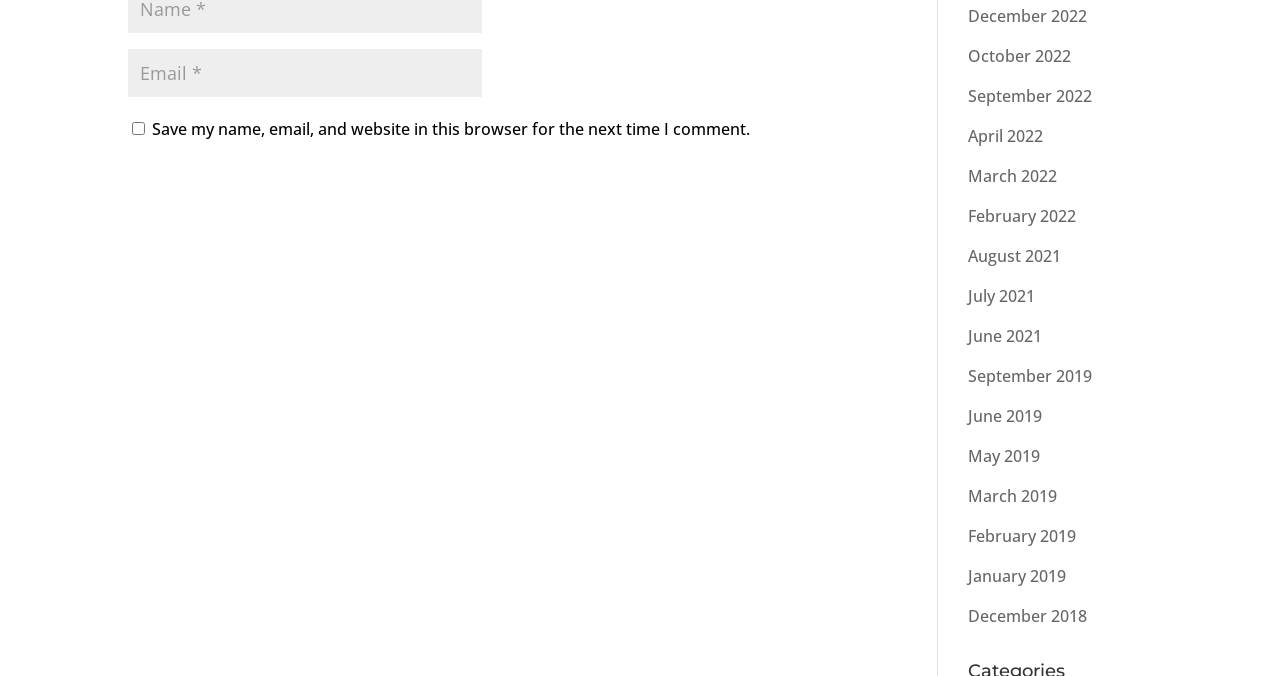What is the function of the button?
Refer to the image and give a detailed answer to the query.

The button is labeled 'Submit Comment', which implies that its function is to submit the user's comment after filling out the required information.